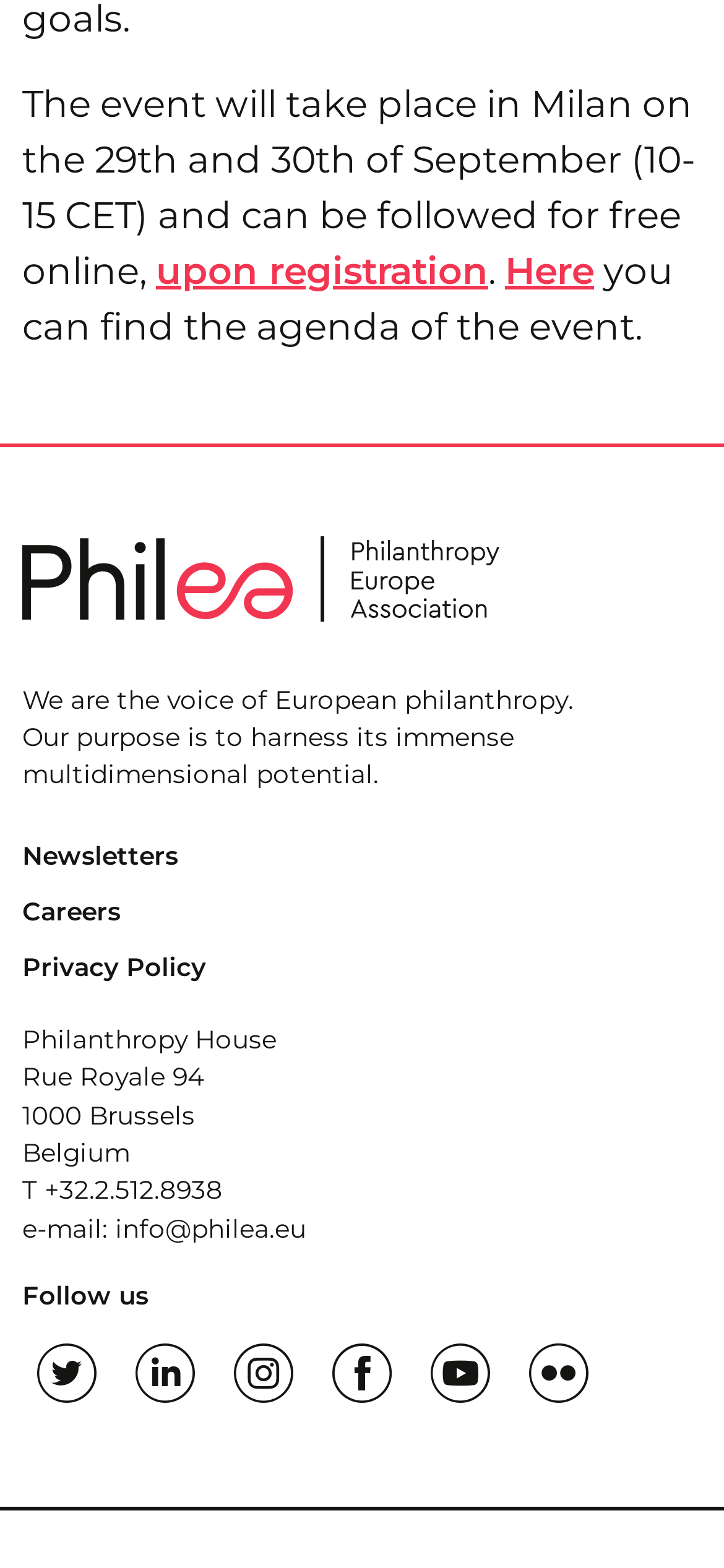Identify the bounding box coordinates of the region I need to click to complete this instruction: "register for the event".

[0.215, 0.158, 0.674, 0.186]